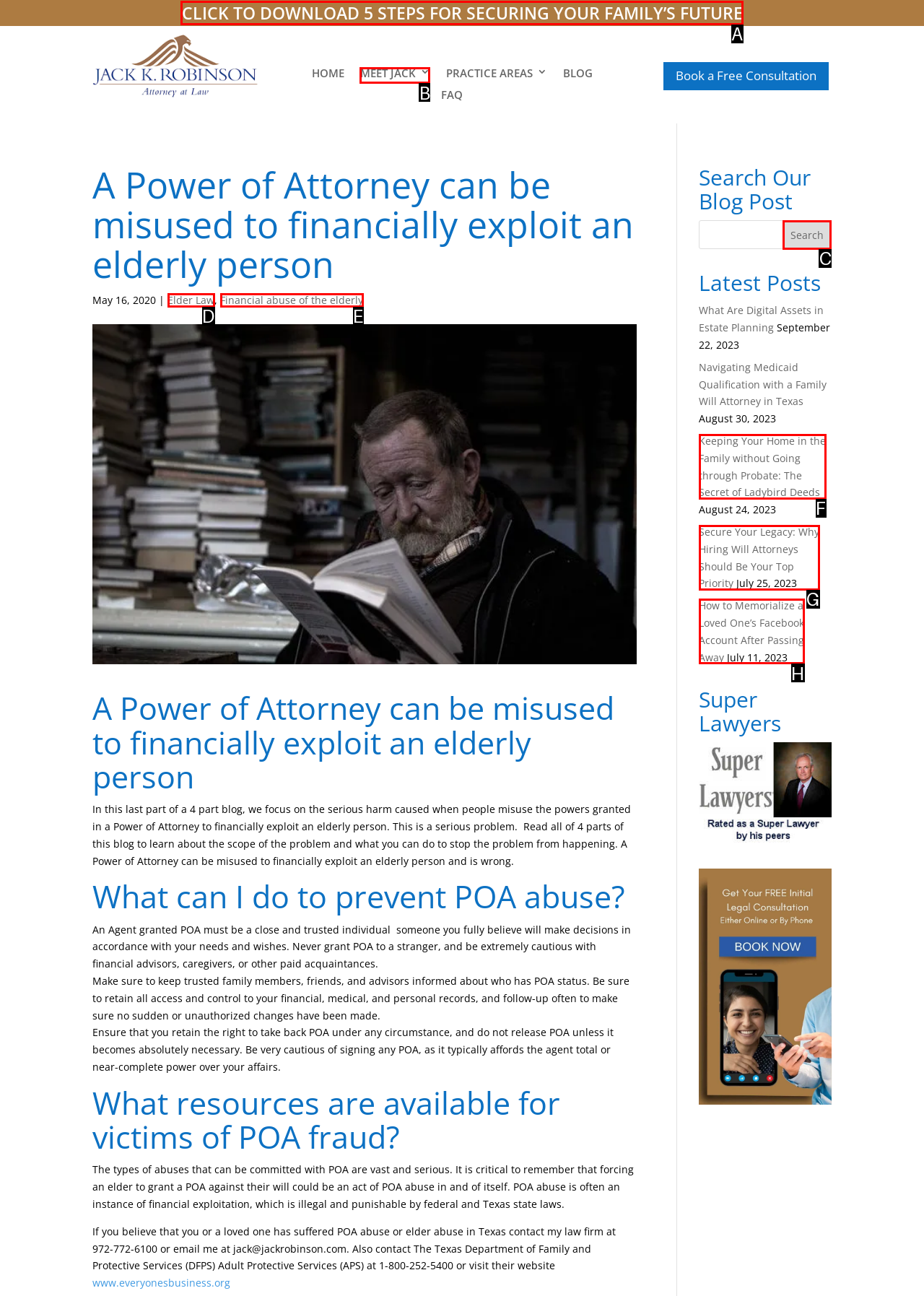Tell me which option I should click to complete the following task: Download 5 steps for securing your family's future
Answer with the option's letter from the given choices directly.

A